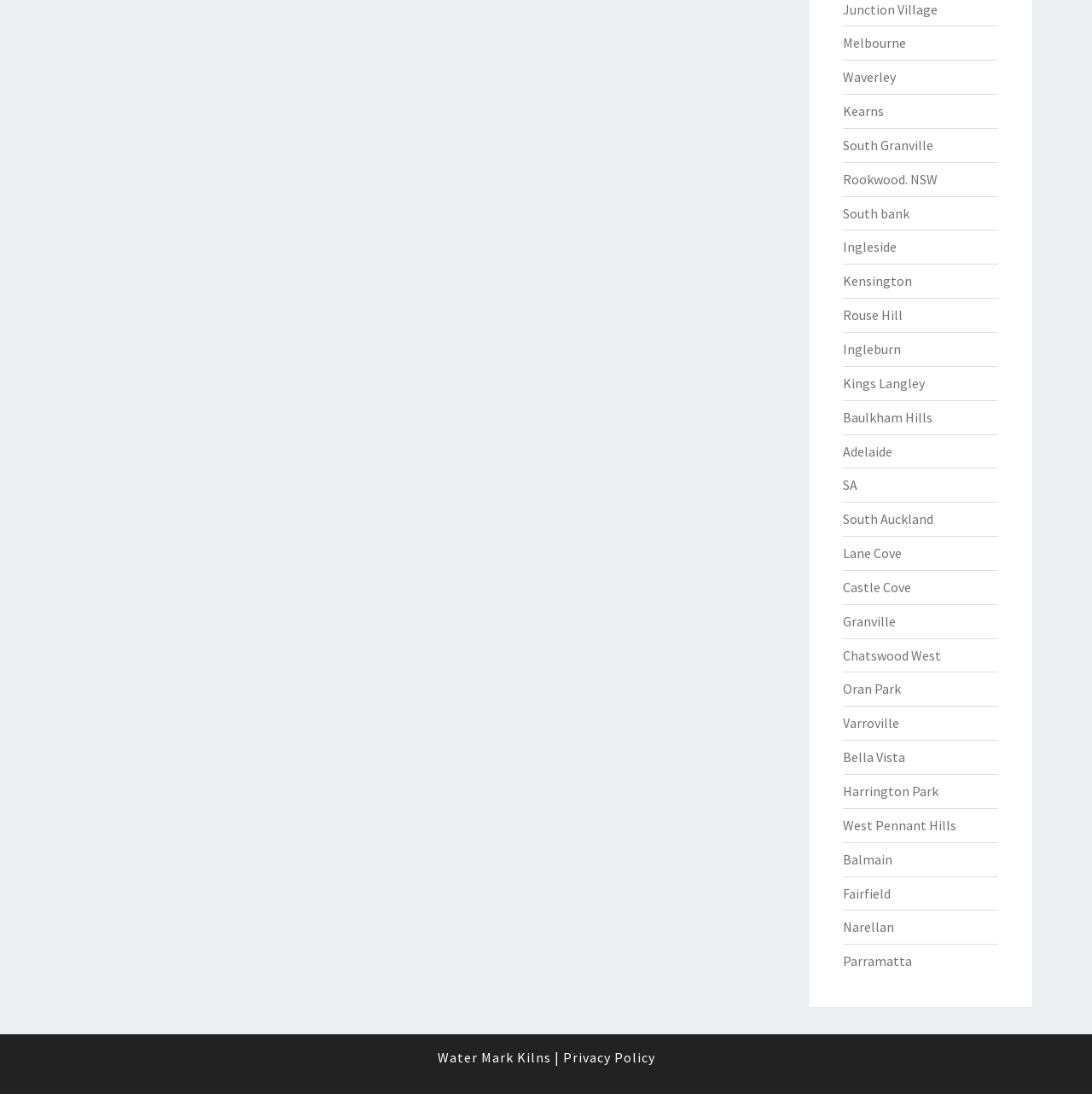Highlight the bounding box coordinates of the region I should click on to meet the following instruction: "read Privacy Policy".

[0.515, 0.959, 0.6, 0.974]